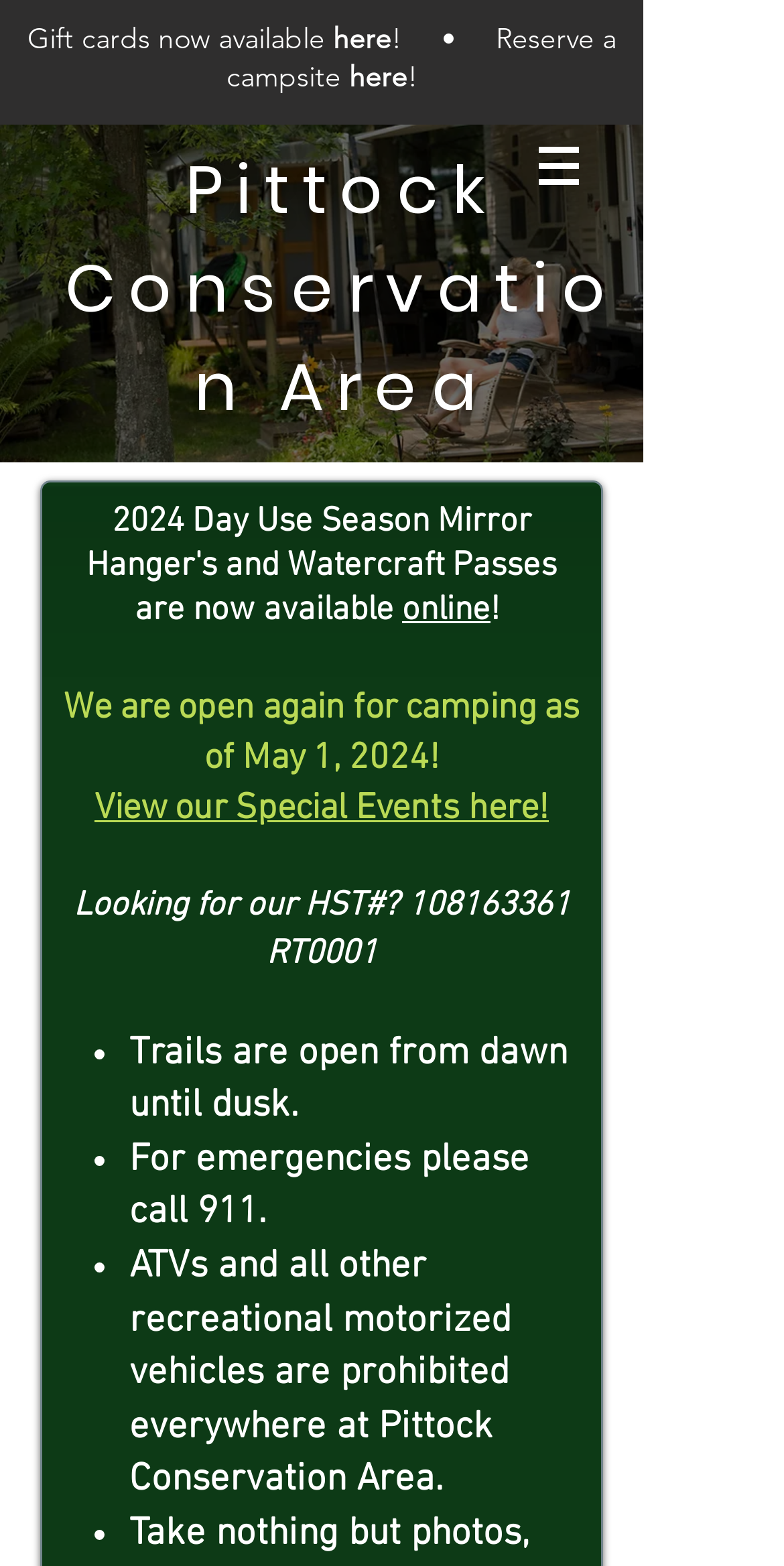Generate a detailed explanation of the webpage's features and information.

This webpage is about Pittock Conservation Area in Woodstock, ON, and it appears to be a camping and outdoor recreation website. At the top, there is a heading that reads "Gift cards now available here! • Reserve a campsite here!" with two links to gift cards and campsite reservations. 

Below the heading, there is a social bar with four links to Instagram, Facebook, Twitter, and Flickr, each represented by a white icon. 

To the right of the social bar, there is a navigation menu labeled "Site" with a button that has a popup menu. 

Further down, there is a large heading that reads "Pittock Conservation Area". Below this heading, there is a link to "online" and a static text that reads "We are open again for camping as of May 1, 2024!". 

There is also a link to "View our Special Events here!" and some information about HST# with a link to "108163361". Additionally, there is a static text that reads "RT0001". 

The webpage also lists some rules and guidelines for the conservation area, including the operating hours of the trails, emergency contact information, and prohibited activities such as the use of ATVs and recreational motorized vehicles.